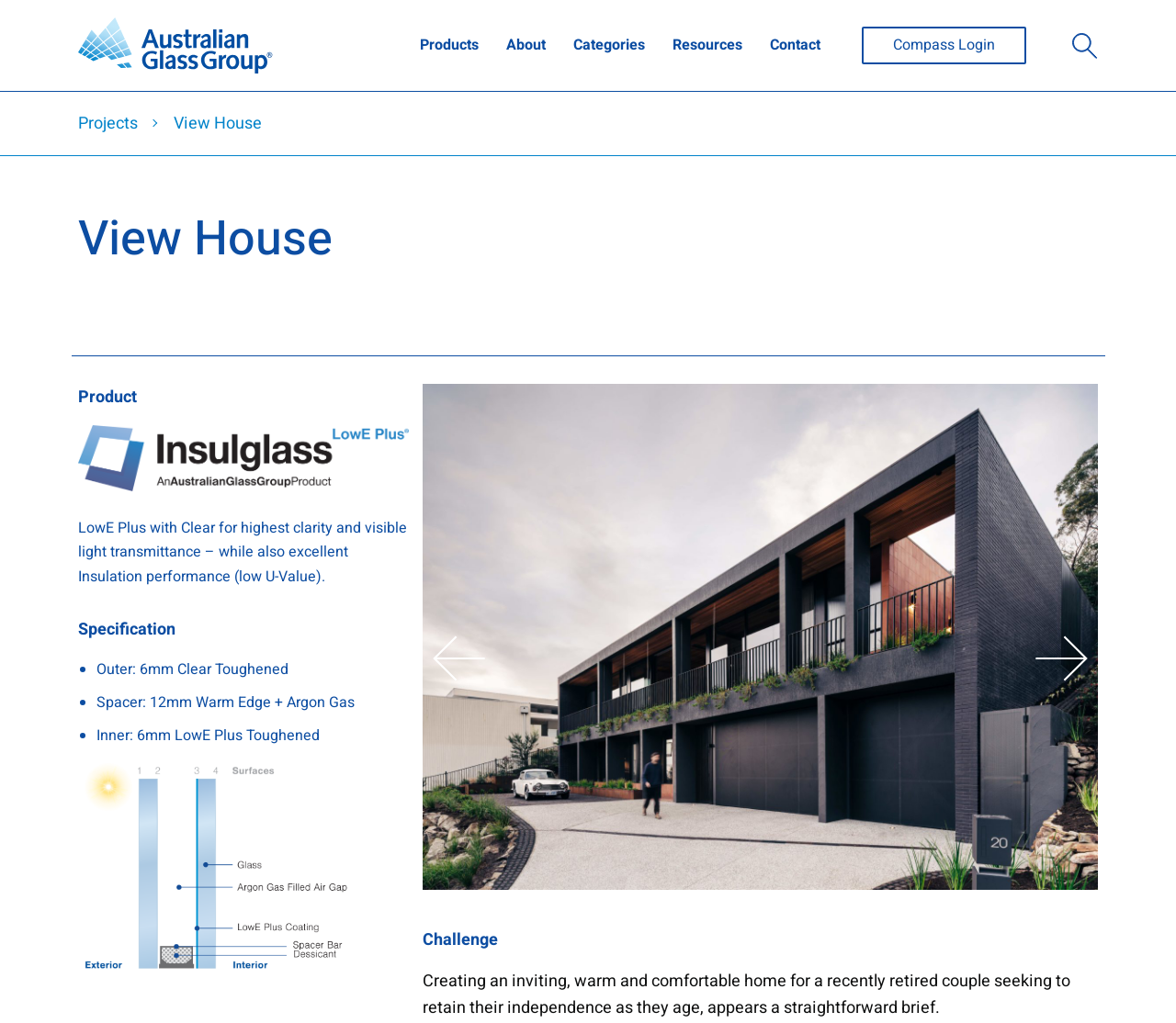Identify the bounding box coordinates of the area you need to click to perform the following instruction: "Click Australian Glass Group Logo".

[0.066, 0.017, 0.232, 0.072]